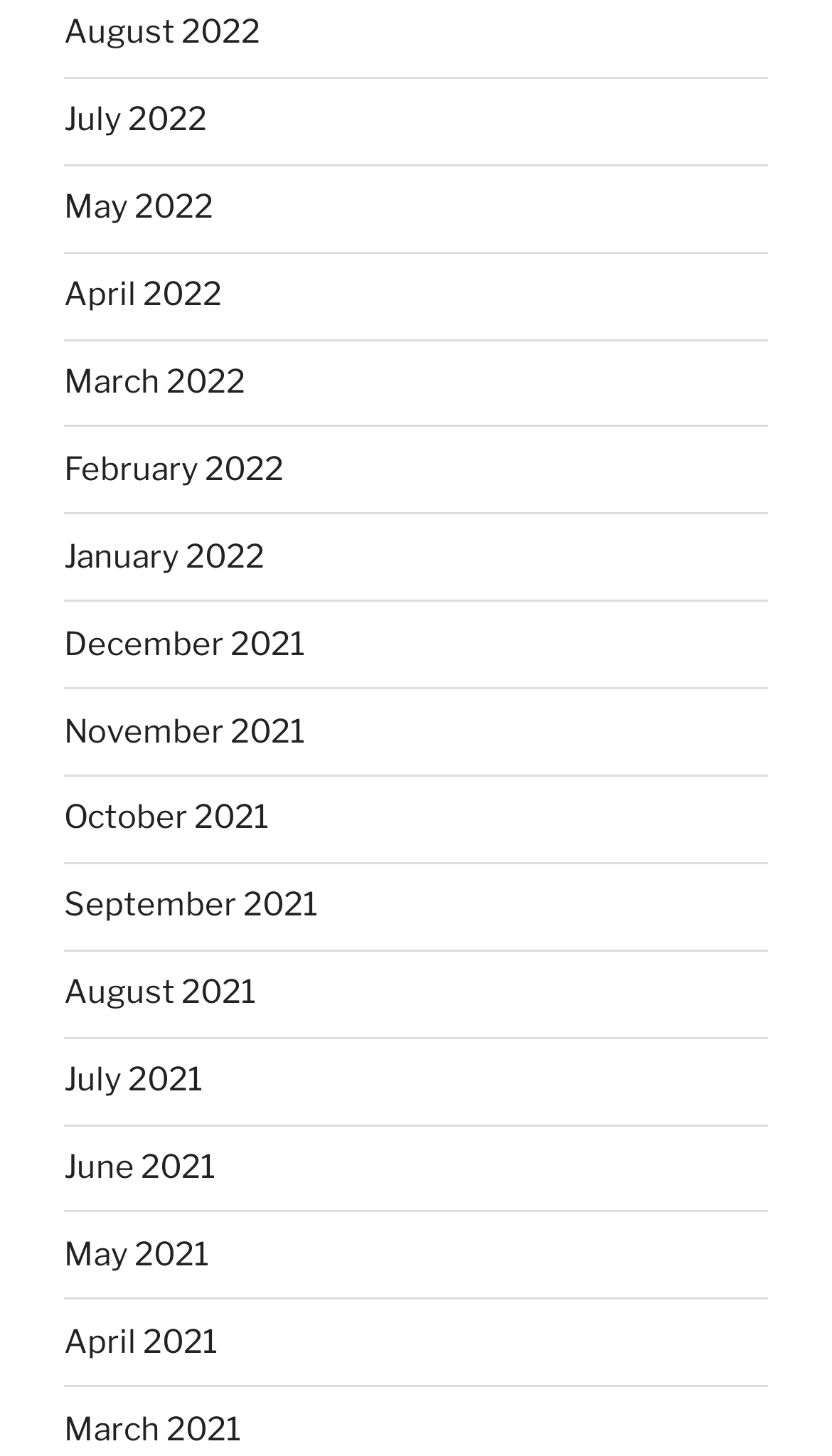Identify the bounding box coordinates for the region to click in order to carry out this instruction: "dismiss cookie message". Provide the coordinates using four float numbers between 0 and 1, formatted as [left, top, right, bottom].

None